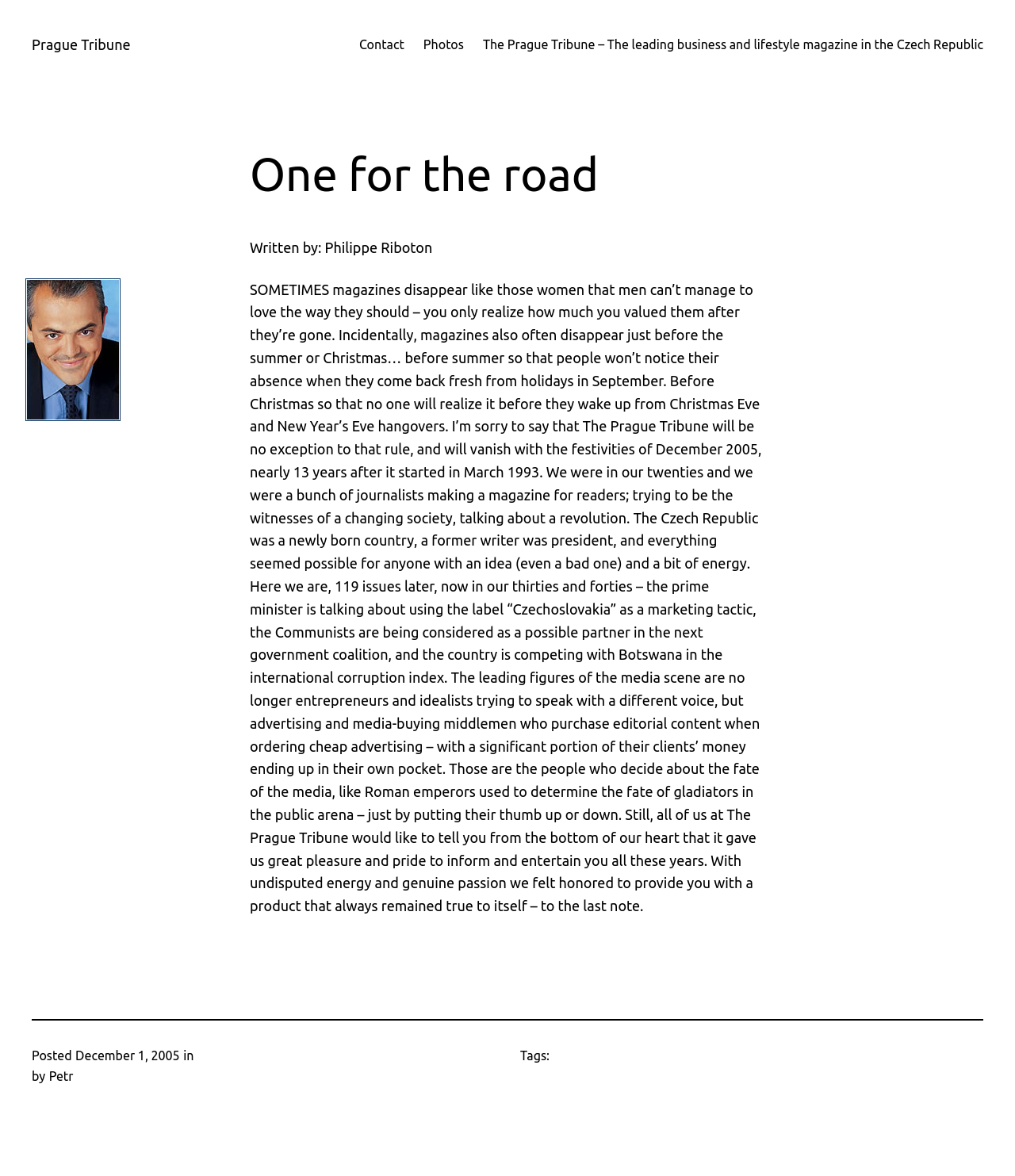How many years did the magazine exist?
From the image, provide a succinct answer in one word or a short phrase.

13 years